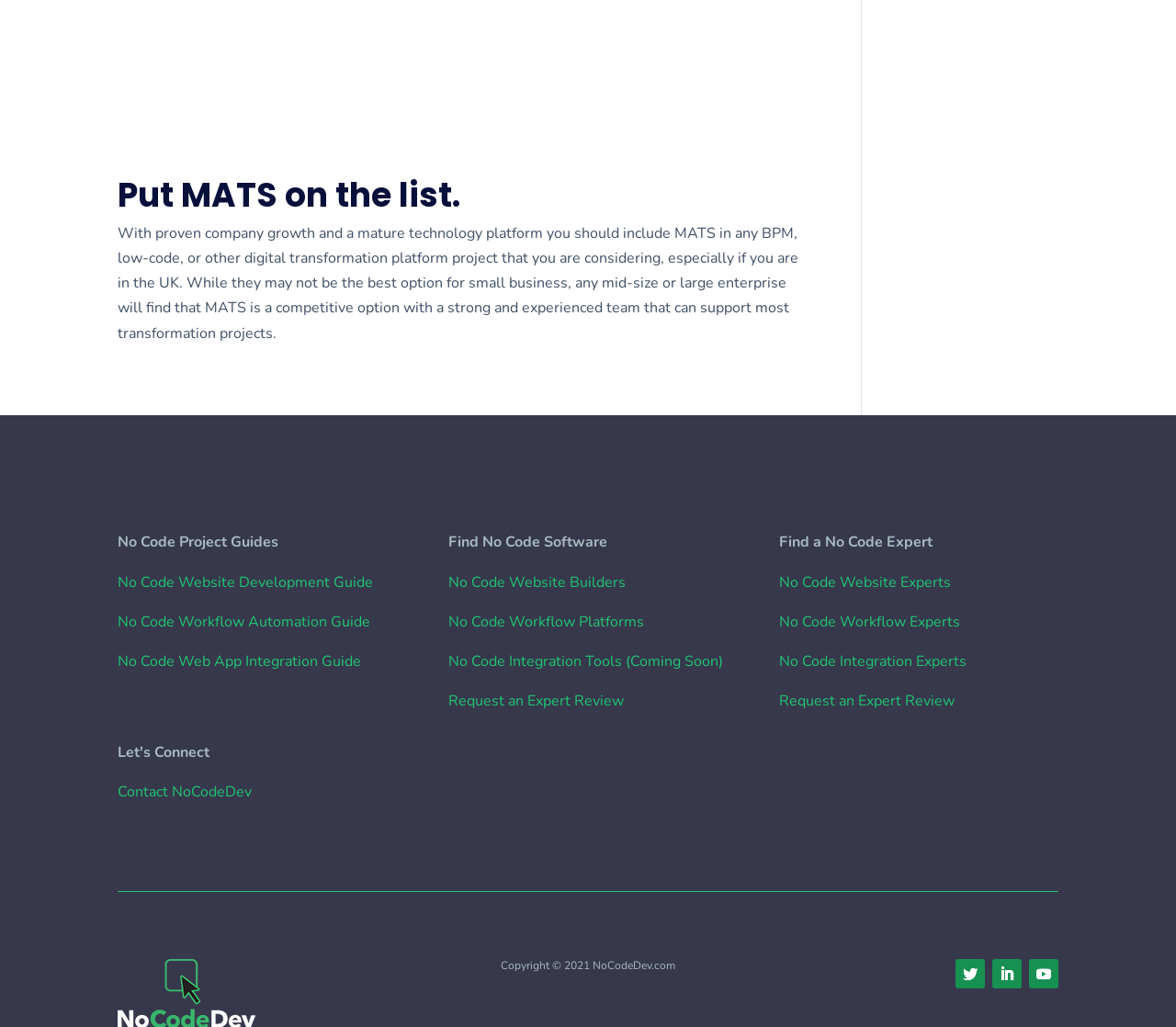Identify the bounding box coordinates for the element you need to click to achieve the following task: "Click on No Code Website Development Guide". Provide the bounding box coordinates as four float numbers between 0 and 1, in the form [left, top, right, bottom].

[0.1, 0.557, 0.317, 0.577]